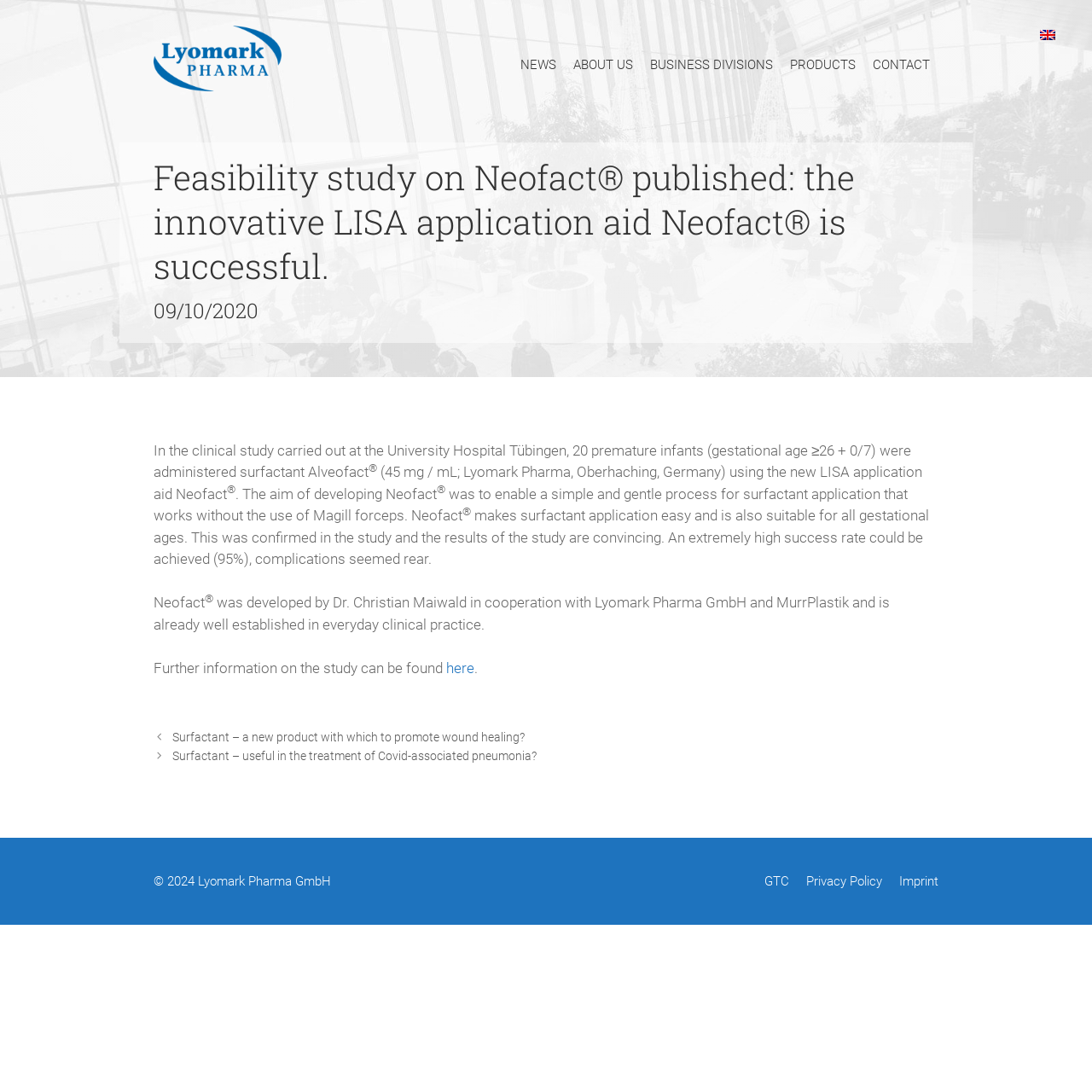Using the details from the image, please elaborate on the following question: What is the success rate of surfactant application achieved in the study?

The answer can be found in the article section of the webpage, where it is mentioned that 'An extremely high success rate could be achieved (95%), complications seemed rare'.